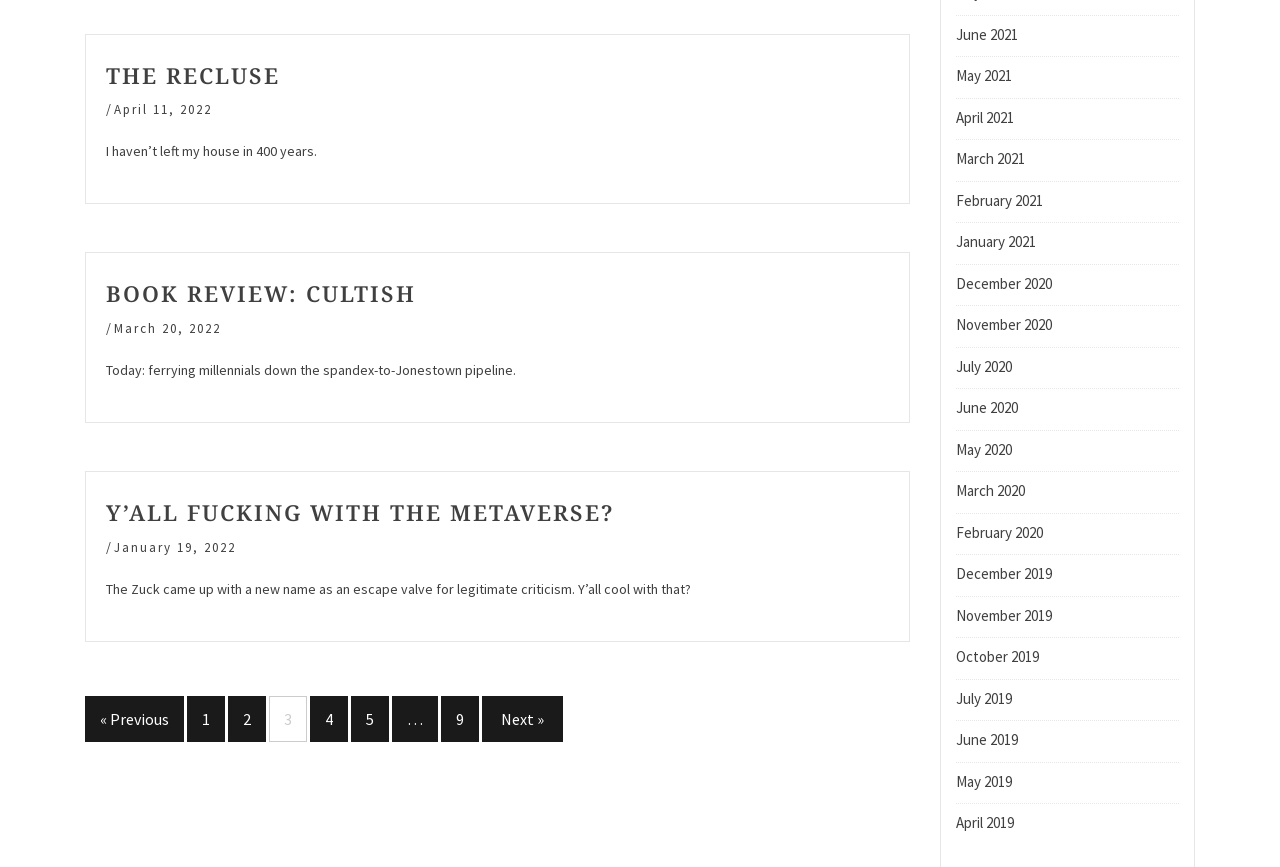What is the text of the third article?
Carefully analyze the image and provide a thorough answer to the question.

The text of the third article can be found in the third 'article' element, which has a 'heading' element with the text 'Y’ALL FUCKING WITH THE METAVERSE?'.